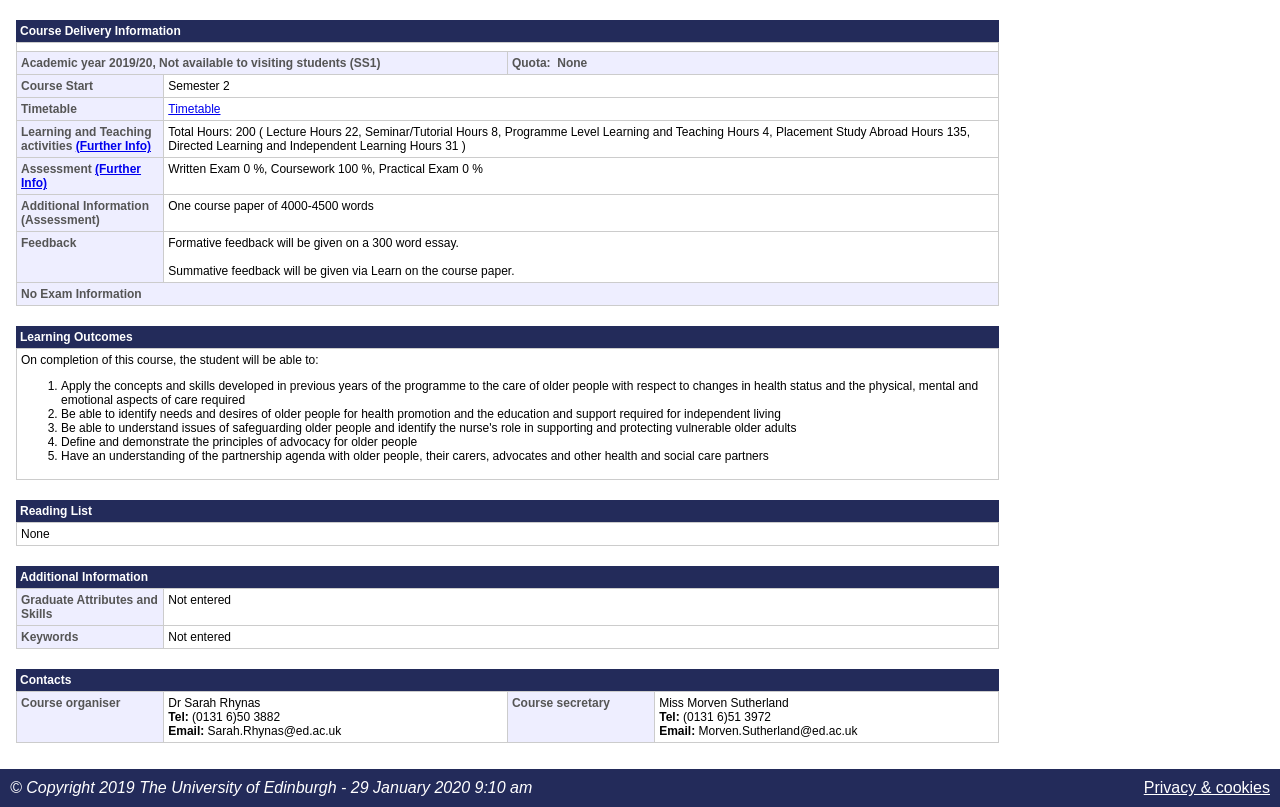Please find the bounding box for the following UI element description. Provide the coordinates in (top-left x, top-left y, bottom-right x, bottom-right y) format, with values between 0 and 1: Timetable

[0.131, 0.127, 0.172, 0.144]